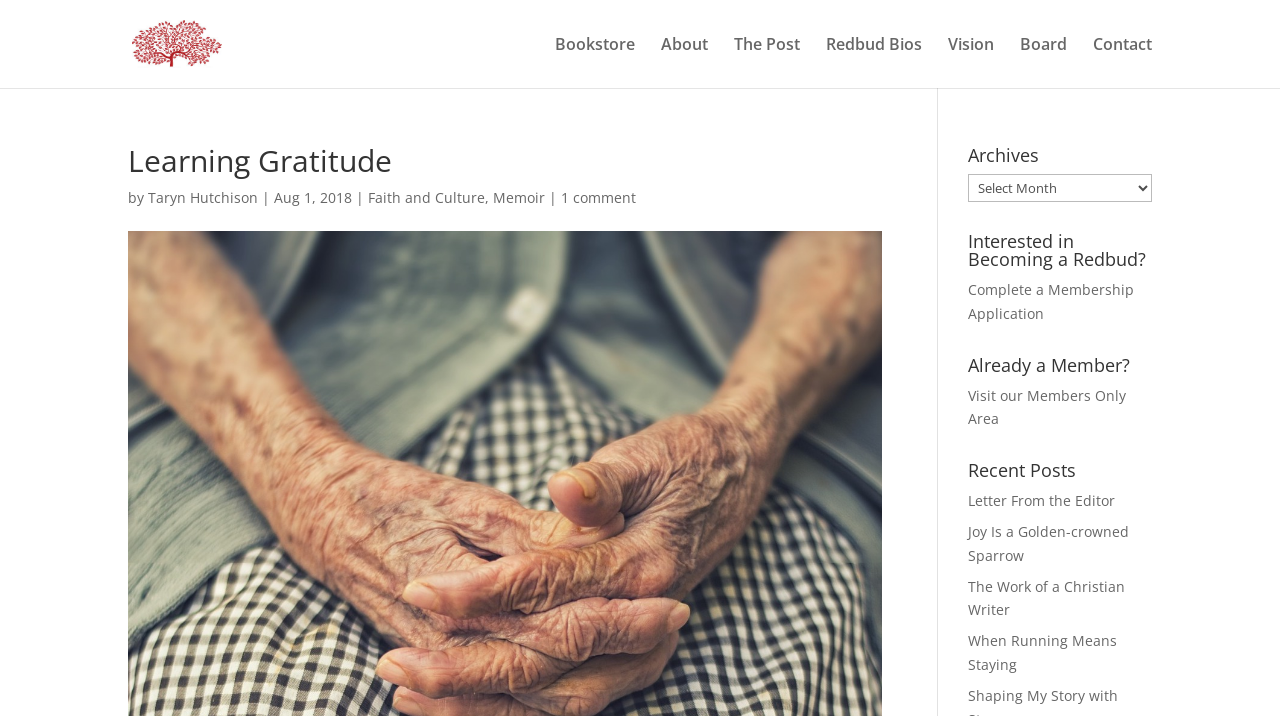Pinpoint the bounding box coordinates of the clickable area necessary to execute the following instruction: "explore the Archives". The coordinates should be given as four float numbers between 0 and 1, namely [left, top, right, bottom].

[0.756, 0.243, 0.9, 0.282]